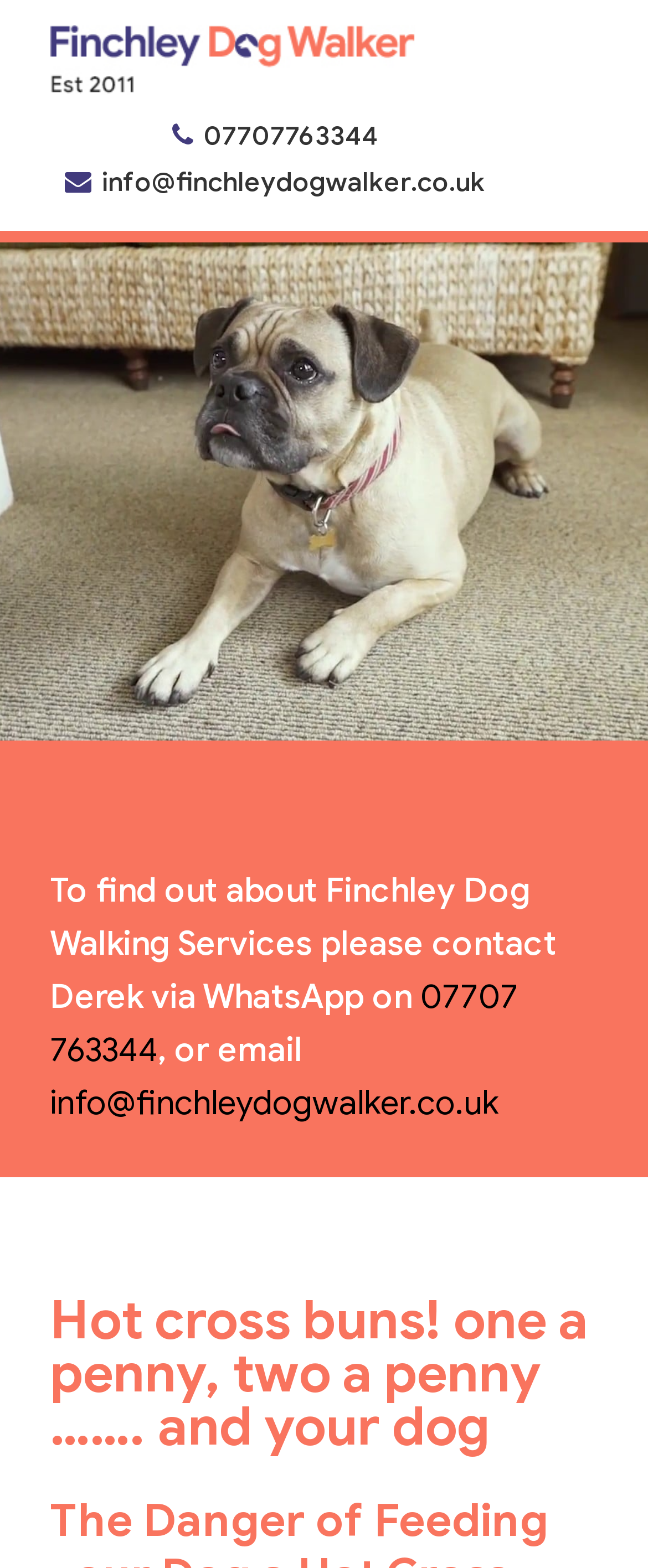Provide a brief response to the question using a single word or phrase: 
What is the name of the dog walking service?

Finchley Dog Walker